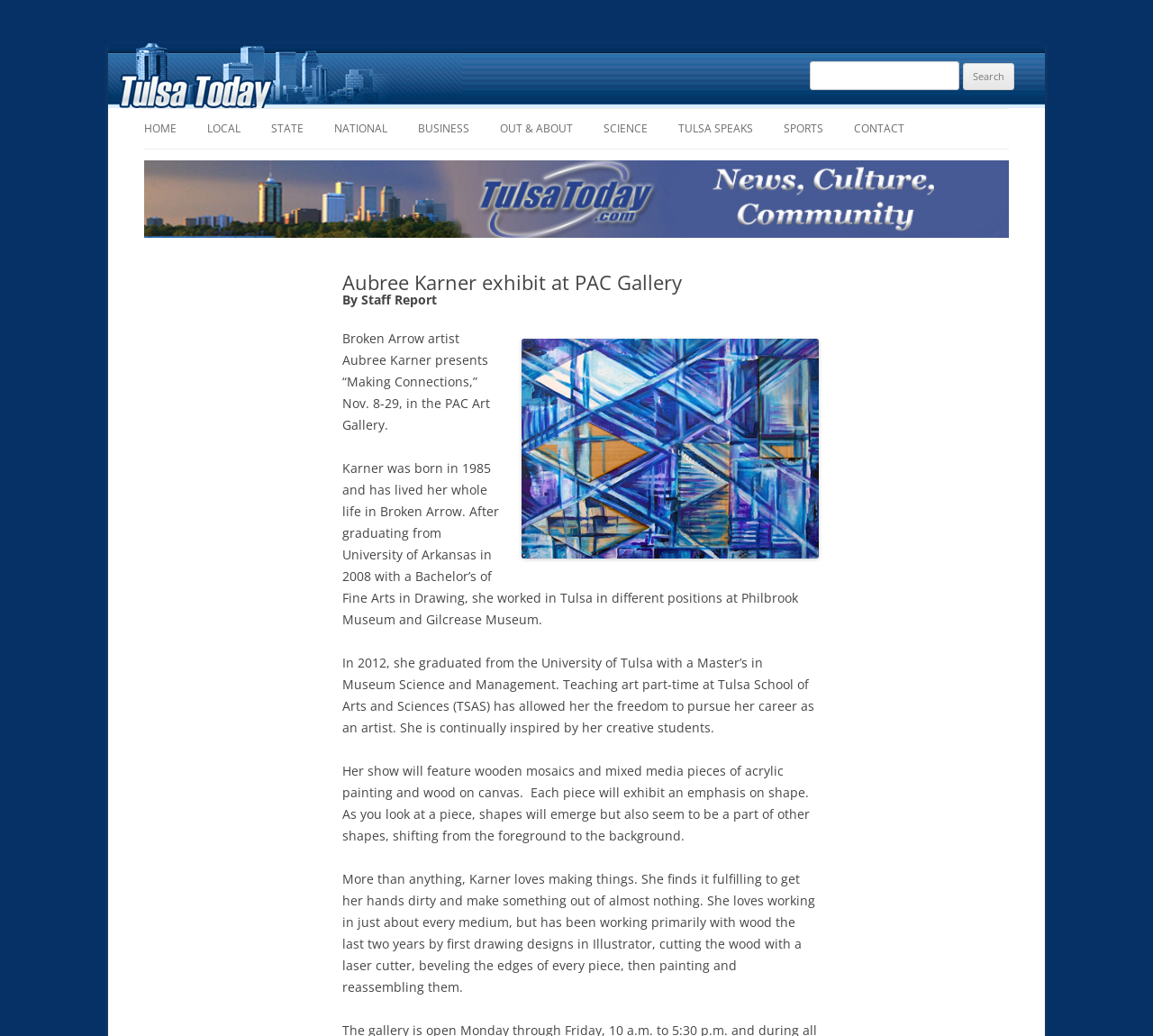Using the details in the image, give a detailed response to the question below:
What is the medium used in the artist's work?

The answer can be found in the text 'Her show will feature wooden mosaics and mixed media pieces of acrylic painting and wood on canvas.' which describes the artist's work.